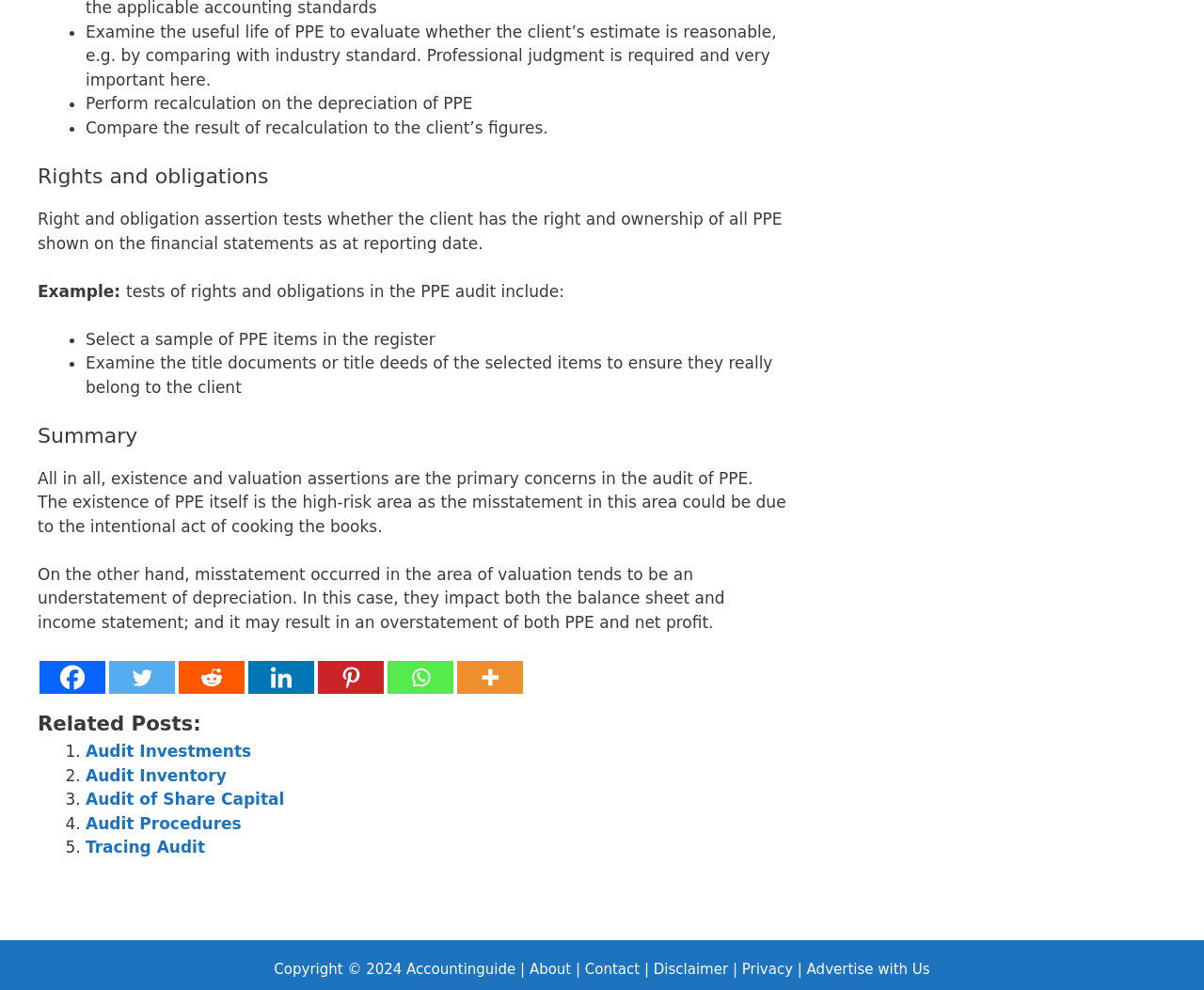Using floating point numbers between 0 and 1, provide the bounding box coordinates in the format (top-left x, top-left y, bottom-right x, bottom-right y). Locate the UI element described here: Advertise with Us

[0.67, 0.971, 0.772, 0.988]